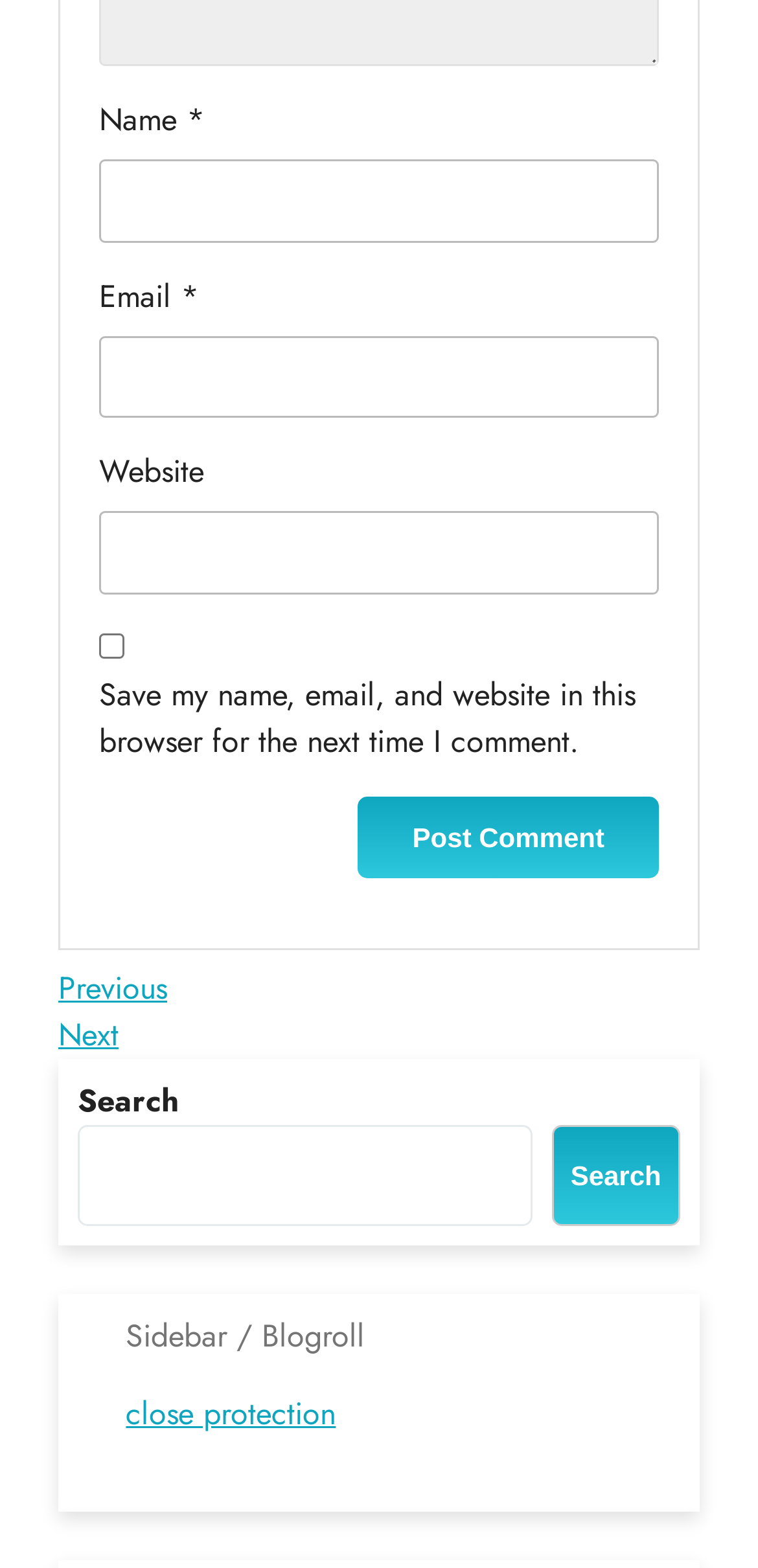What is the function of the button at the bottom?
Please answer the question with as much detail as possible using the screenshot.

The button is located at the bottom of the page, below the textboxes and checkbox, and has the label 'Post Comment'. This suggests that its function is to submit the user's comment.